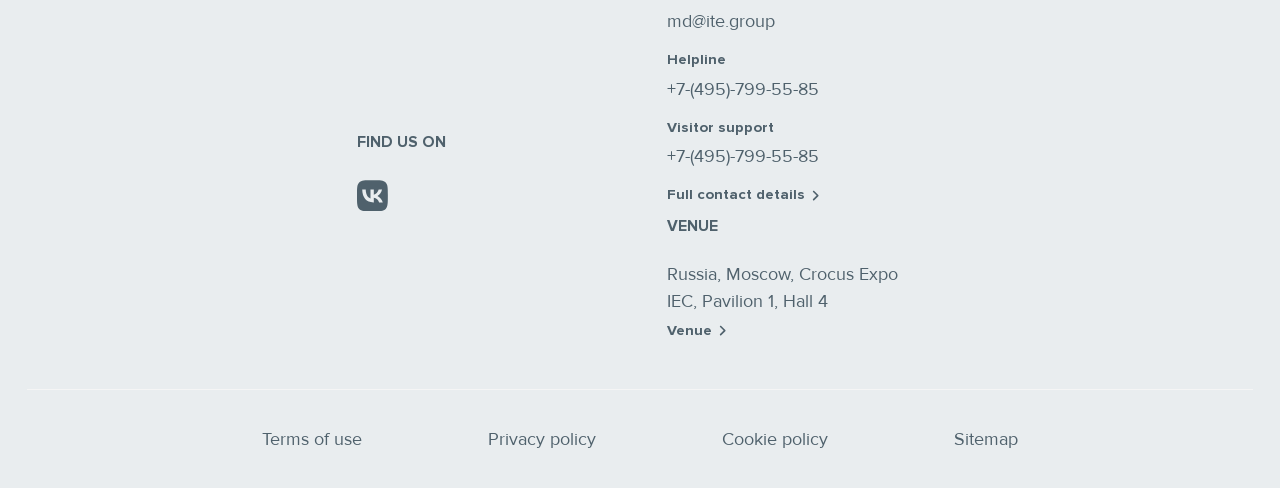What is the venue of the event?
Please provide a full and detailed response to the question.

I found the venue by looking at the heading 'VENUE' and the static text below it, which provides the address.